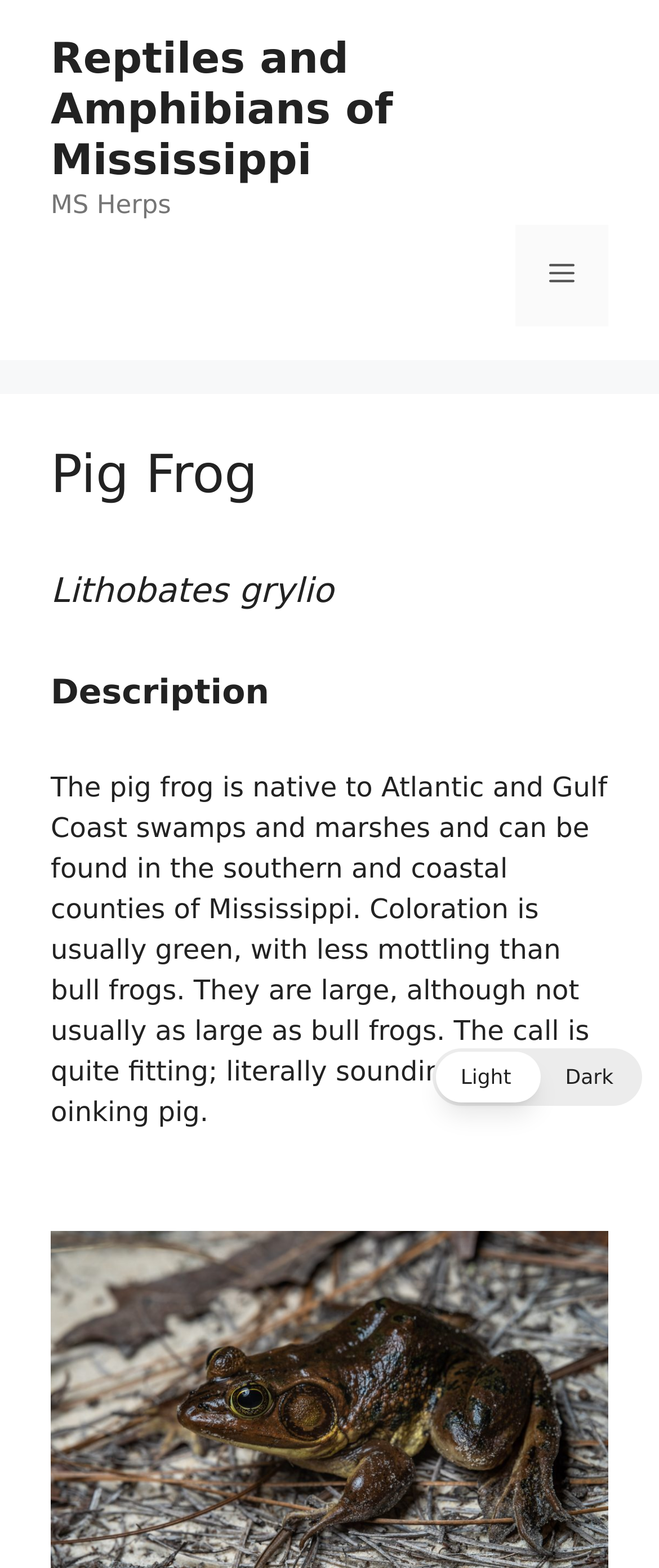What region of Mississippi can the pig frog be found in?
Please provide a single word or phrase answer based on the image.

Southern and coastal counties